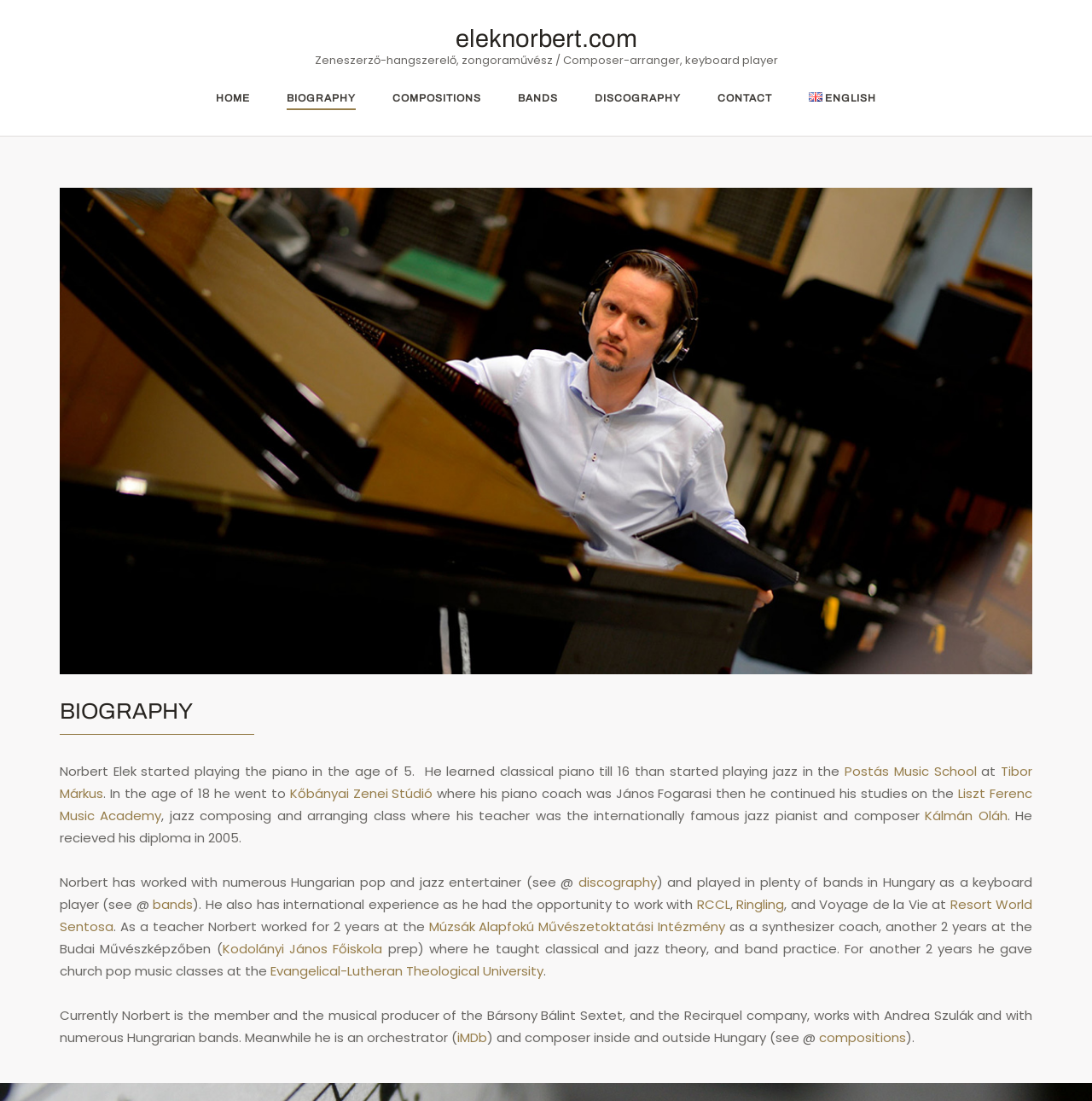Provide the bounding box coordinates for the UI element that is described as: "Chronicle of Black Detroit".

None